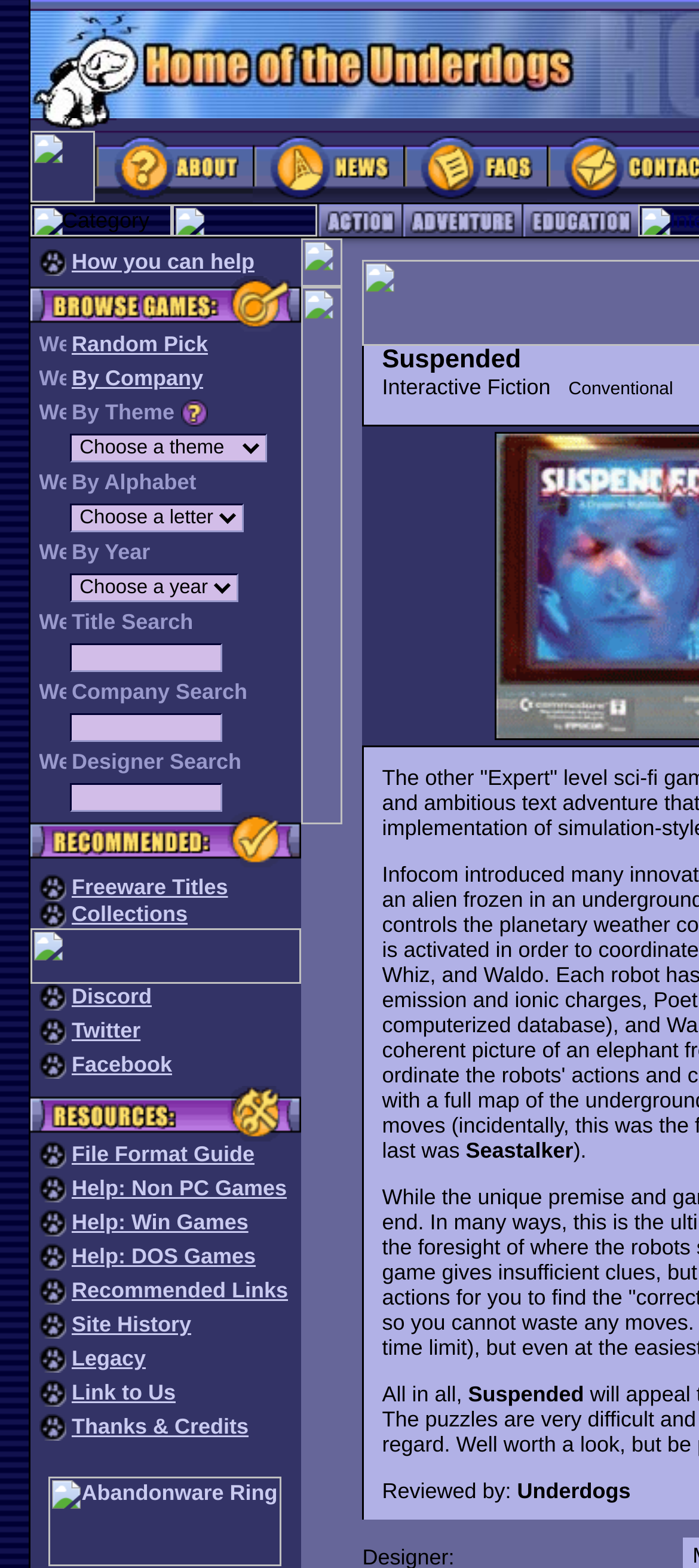Locate the UI element described by Twitter and provide its bounding box coordinates. Use the format (top-left x, top-left y, bottom-right x, bottom-right y) with all values as floating point numbers between 0 and 1.

[0.103, 0.649, 0.201, 0.665]